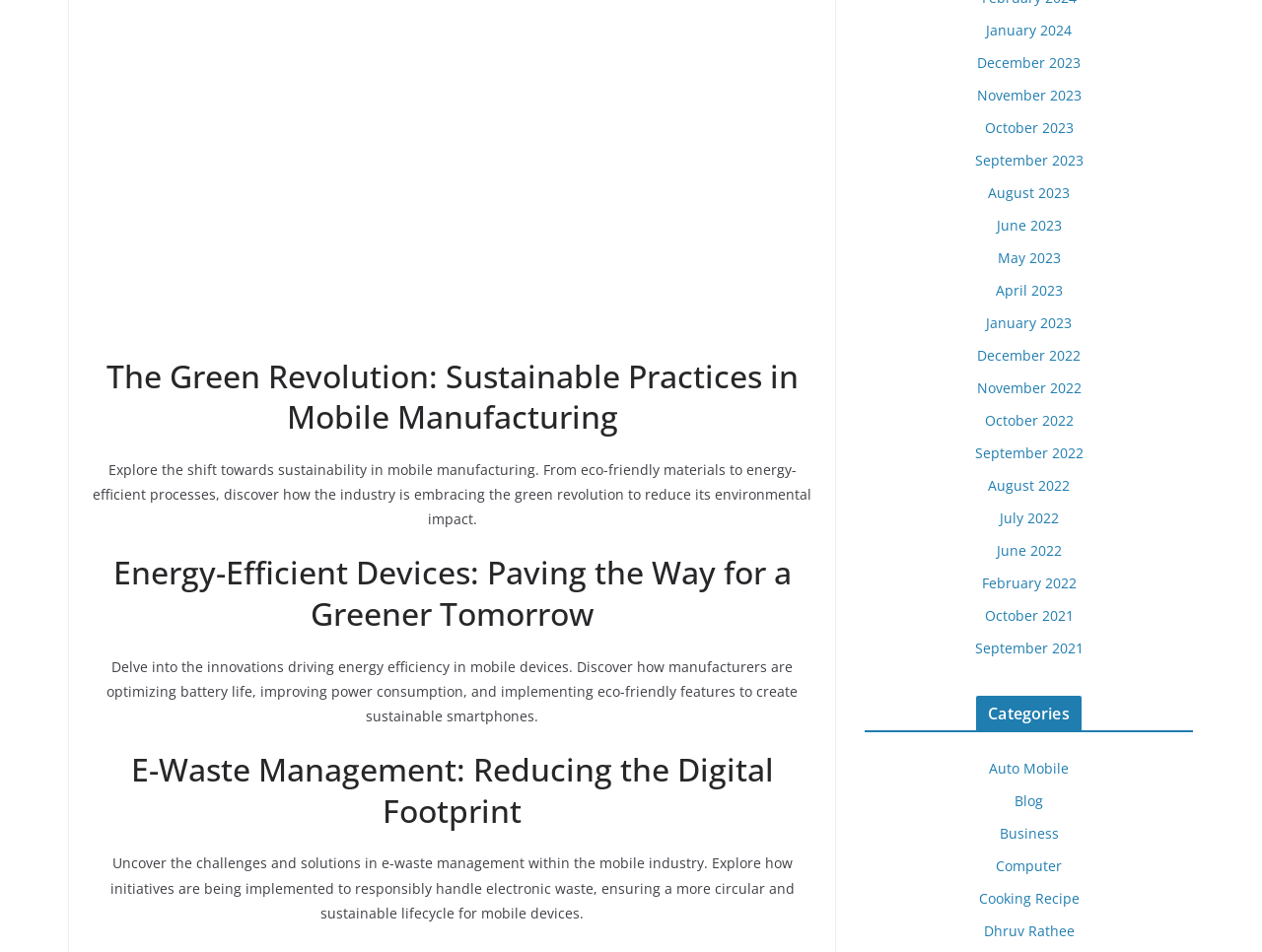Highlight the bounding box coordinates of the region I should click on to meet the following instruction: "Learn about 'E-Waste Management'".

[0.07, 0.787, 0.646, 0.873]